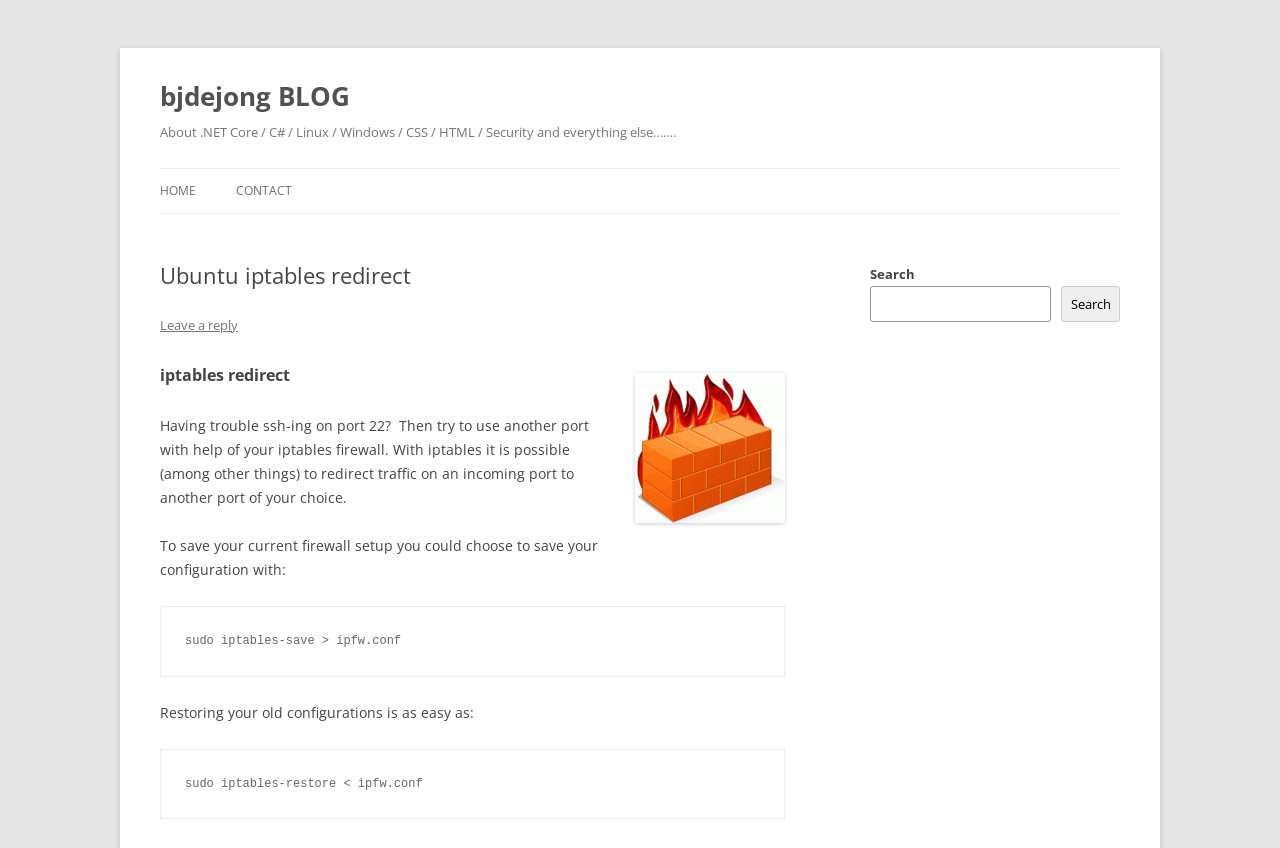Show the bounding box coordinates for the HTML element described as: "Leave a reply".

[0.125, 0.372, 0.186, 0.393]